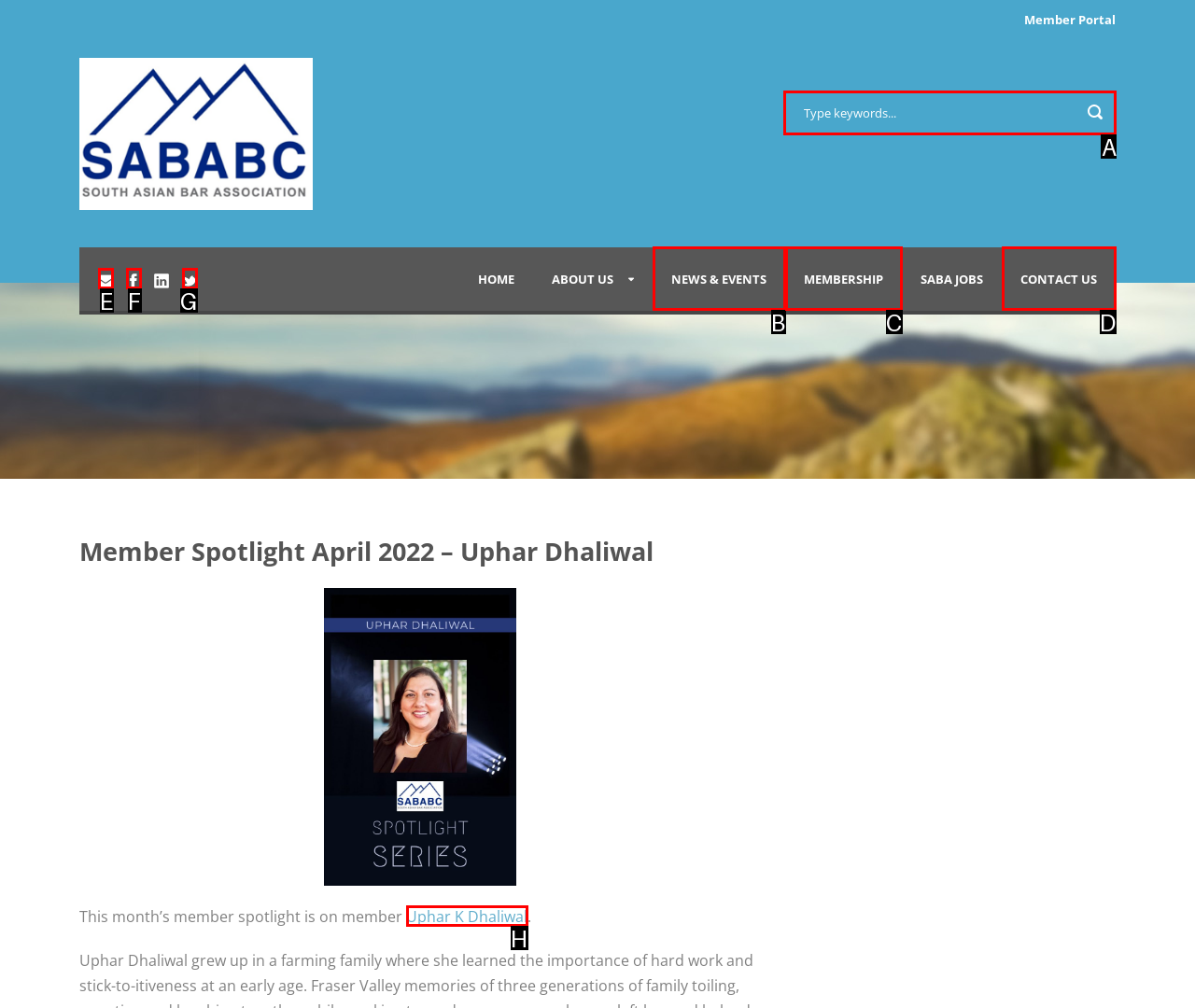To perform the task "search for keywords", which UI element's letter should you select? Provide the letter directly.

A